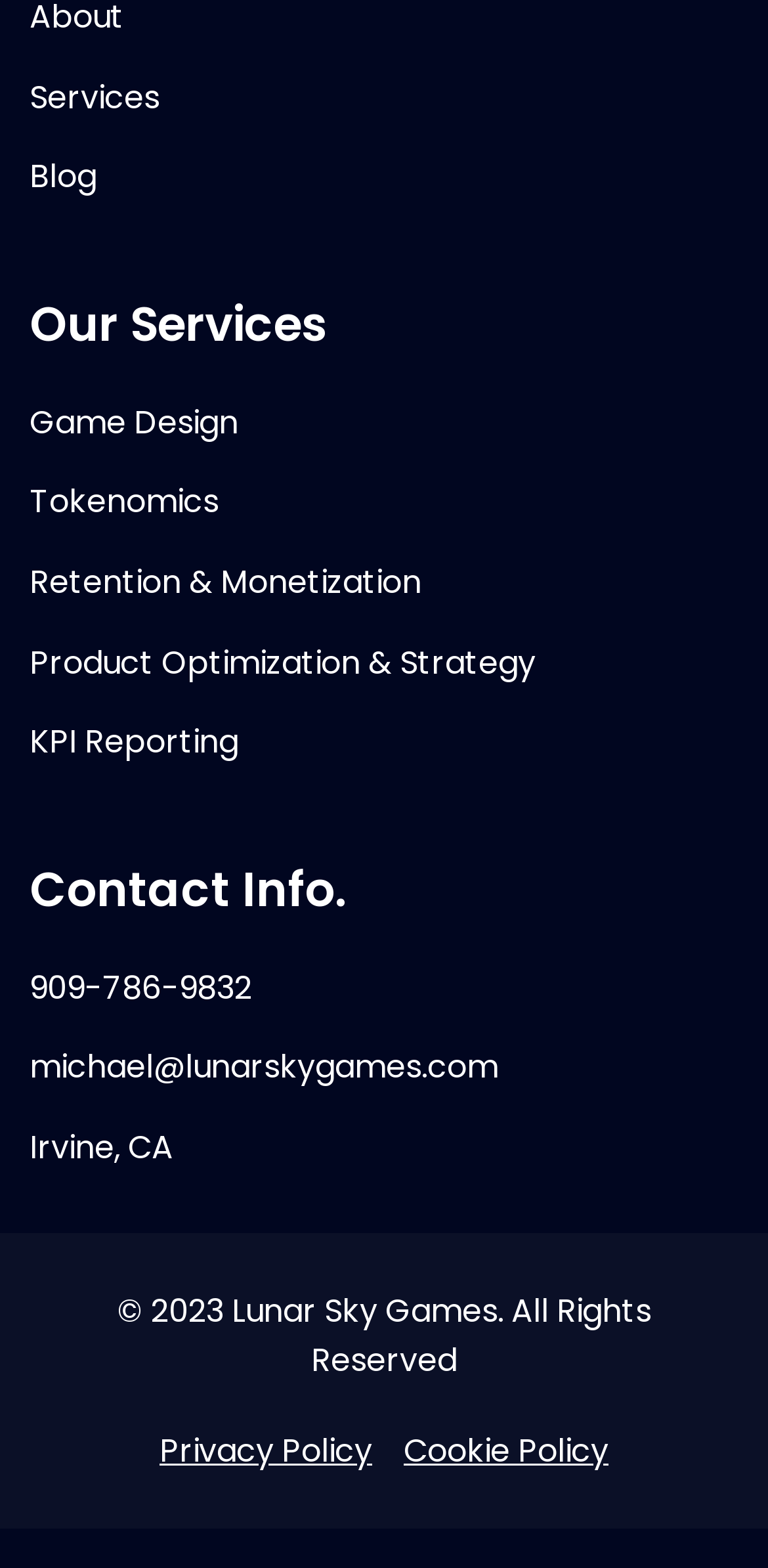Locate the bounding box coordinates of the element to click to perform the following action: 'Check the company address'. The coordinates should be given as four float values between 0 and 1, in the form of [left, top, right, bottom].

[0.038, 0.717, 0.226, 0.746]